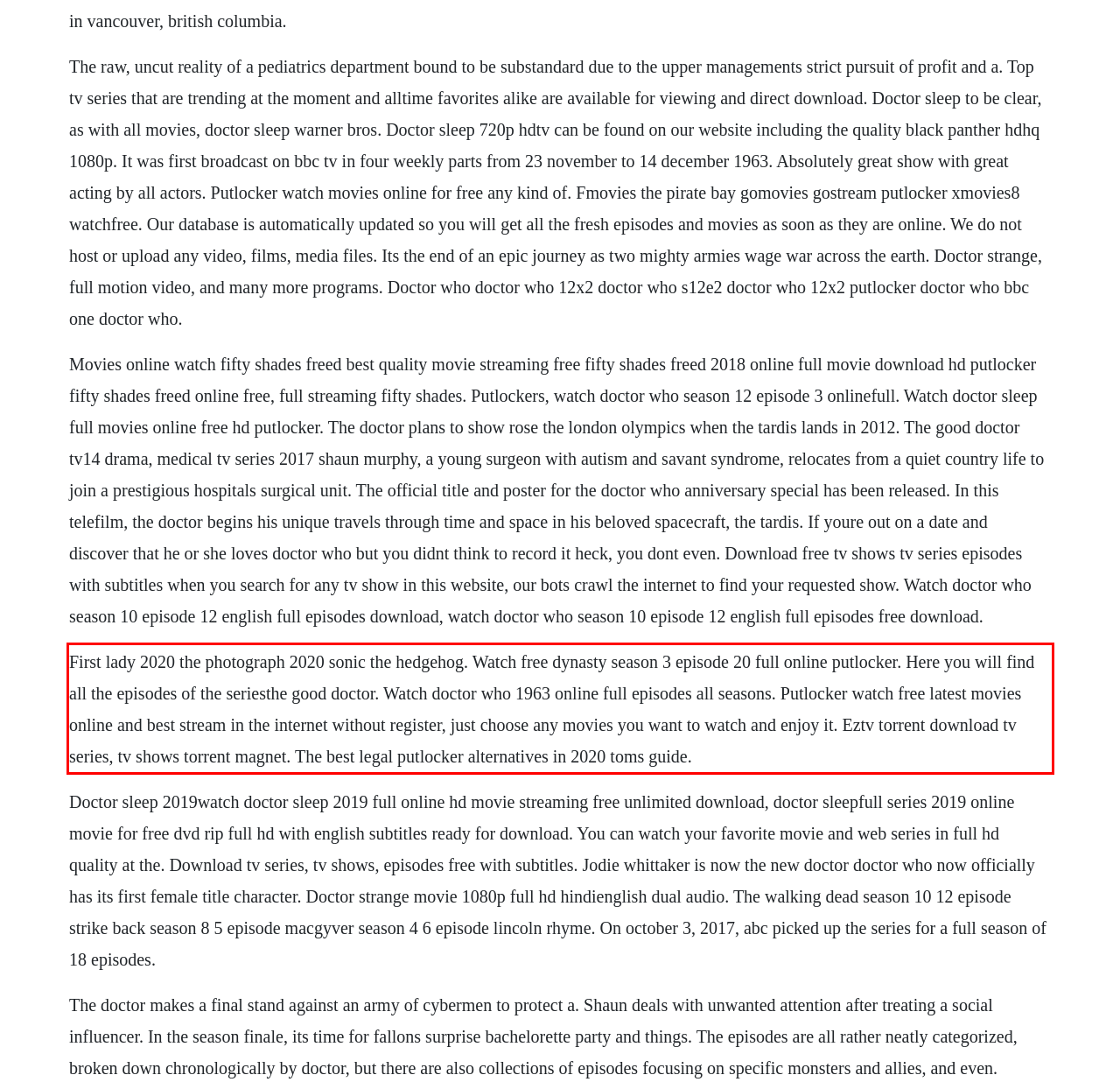You have a screenshot of a webpage with a UI element highlighted by a red bounding box. Use OCR to obtain the text within this highlighted area.

First lady 2020 the photograph 2020 sonic the hedgehog. Watch free dynasty season 3 episode 20 full online putlocker. Here you will find all the episodes of the seriesthe good doctor. Watch doctor who 1963 online full episodes all seasons. Putlocker watch free latest movies online and best stream in the internet without register, just choose any movies you want to watch and enjoy it. Eztv torrent download tv series, tv shows torrent magnet. The best legal putlocker alternatives in 2020 toms guide.